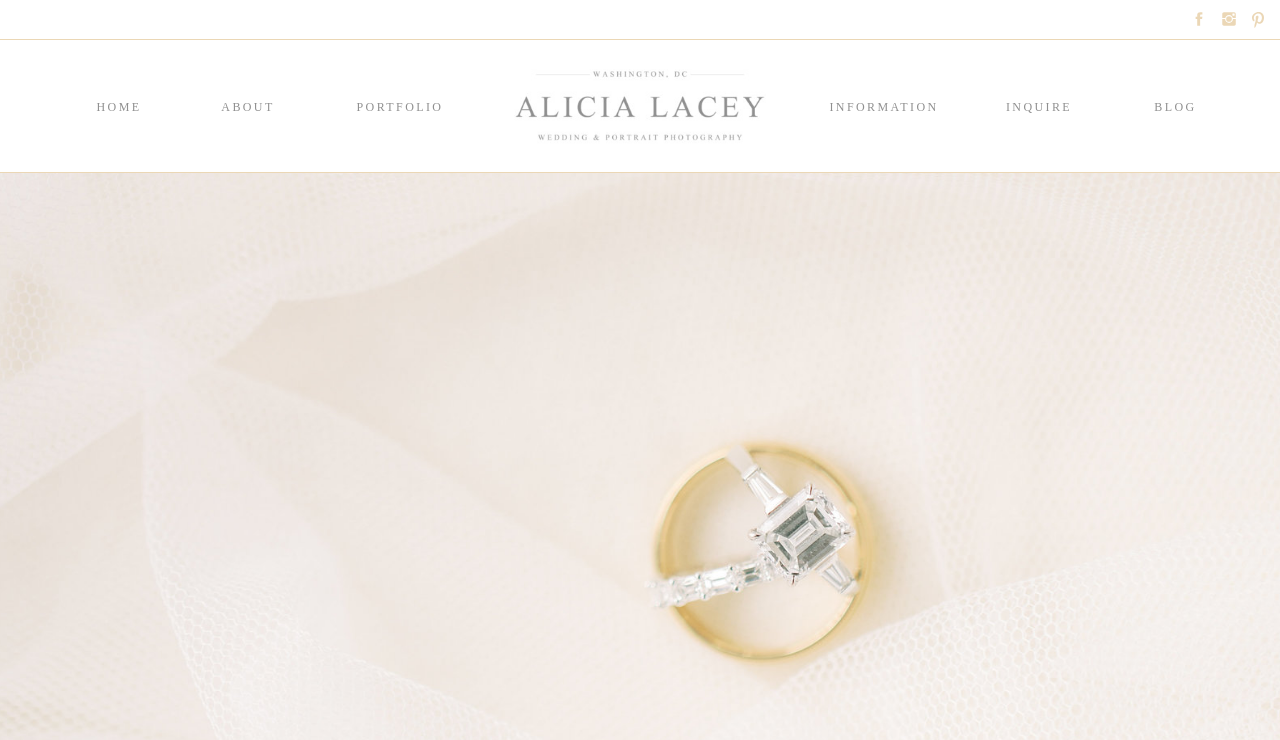Highlight the bounding box coordinates of the element that should be clicked to carry out the following instruction: "Click on the HOME link". The coordinates must be given as four float numbers ranging from 0 to 1, i.e., [left, top, right, bottom].

[0.073, 0.131, 0.112, 0.155]